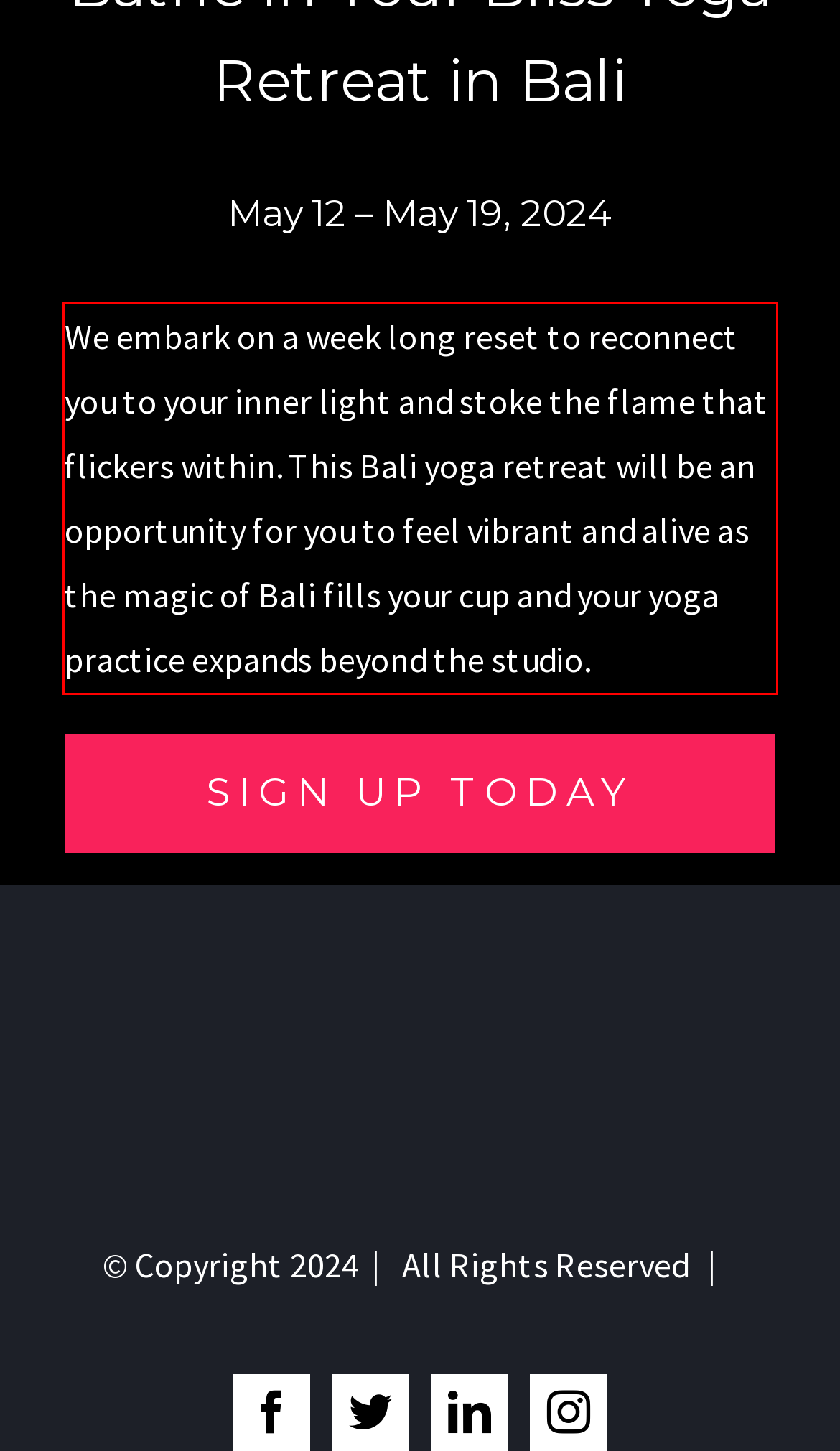The screenshot provided shows a webpage with a red bounding box. Apply OCR to the text within this red bounding box and provide the extracted content.

We embark on a week long reset to reconnect you to your inner light and stoke the flame that flickers within. This Bali yoga retreat will be an opportunity for you to feel vibrant and alive as the magic of Bali fills your cup and your yoga practice expands beyond the studio.